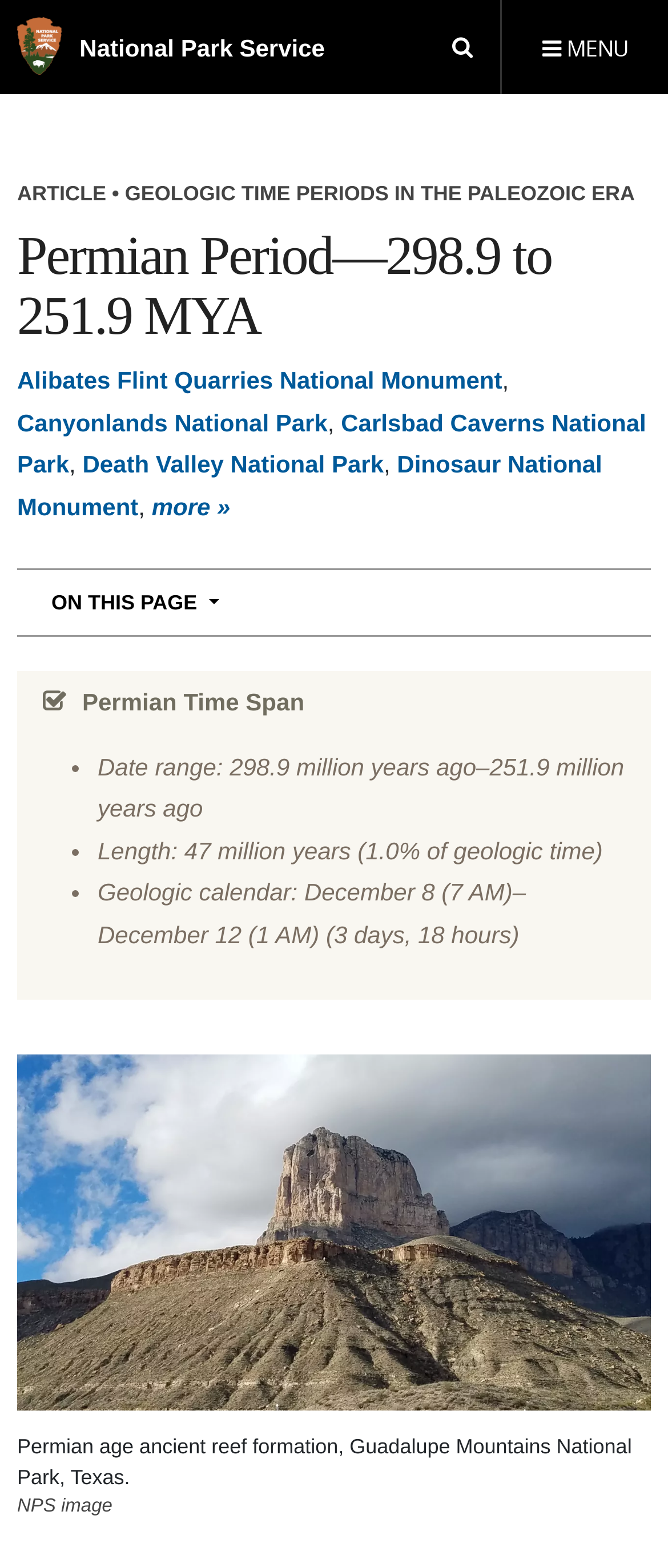Produce an elaborate caption capturing the essence of the webpage.

The webpage is about the Permian Period, a geologic time period, and is presented by the U.S. National Park Service. At the top, there is a header section with links to the National Park Service, a search icon, and an "Open Menu" button. Below the header, there is a main content area with a heading that reads "Permian Period—298.9 to 251.9 MYA".

On the left side of the main content area, there is a list of related national parks, including Alibates Flint Quarries National Monument, Canyonlands National Park, and Carlsbad Caverns National Park, among others. Each park is listed with a link and separated by commas.

To the right of the related parks list, there is a section with a heading that reads "Permian Time Span". This section contains a list of three bullet points, each describing a different aspect of the Permian Period, including its date range, length, and geologic calendar equivalent.

Below the "Permian Time Span" section, there is a large image of a flat-topped reef mountain, with a caption that describes the image as an ancient reef formation in Guadalupe Mountains National Park, Texas. The image takes up most of the width of the main content area.

At the bottom of the main content area, there is a navigation section with a heading that reads "ON THIS PAGE NAVIGATION", which likely provides links to different sections within the webpage.